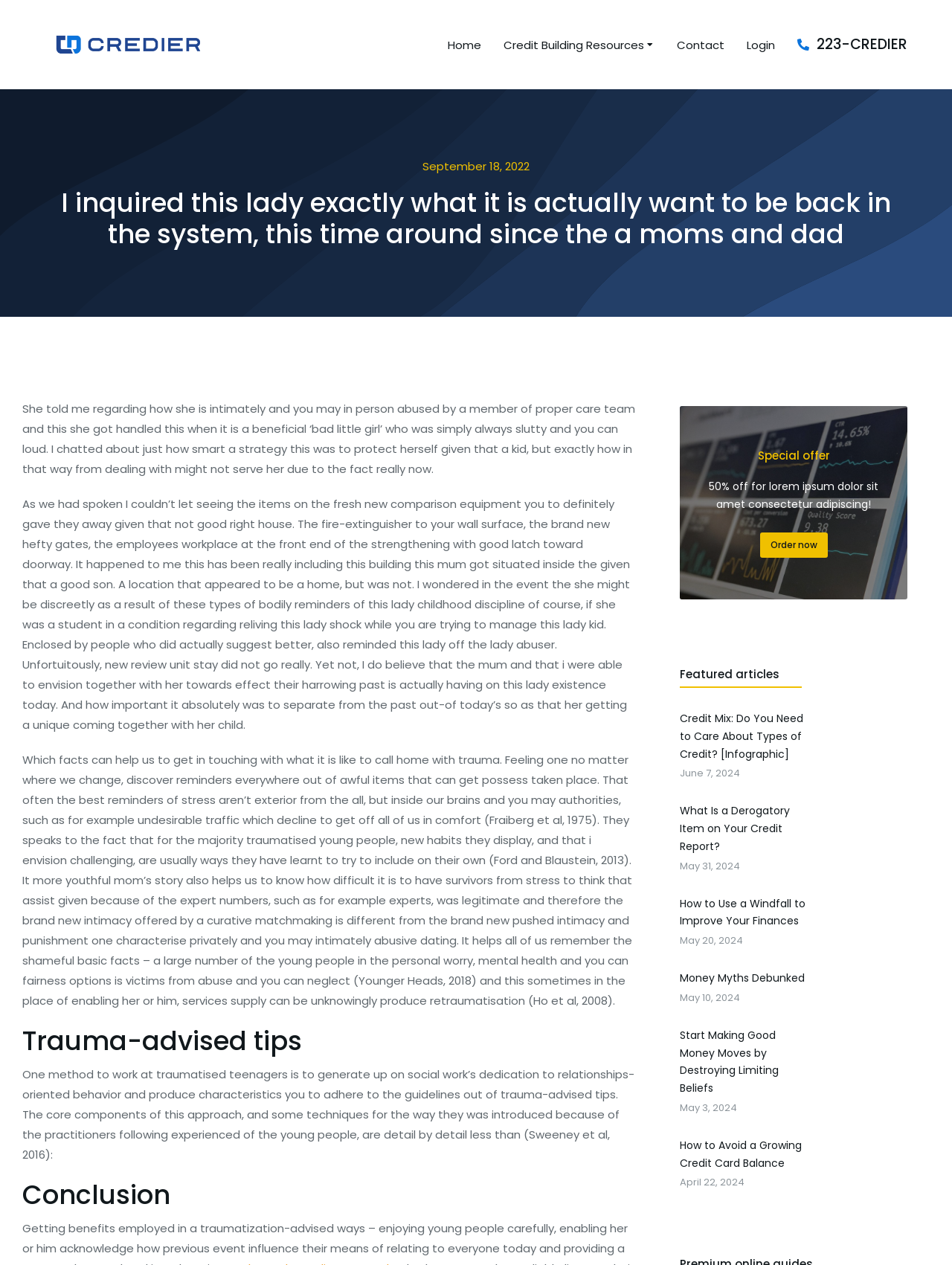Determine the bounding box coordinates of the section to be clicked to follow the instruction: "Go to top of the page". The coordinates should be given as four float numbers between 0 and 1, formatted as [left, top, right, bottom].

[0.961, 0.723, 0.992, 0.747]